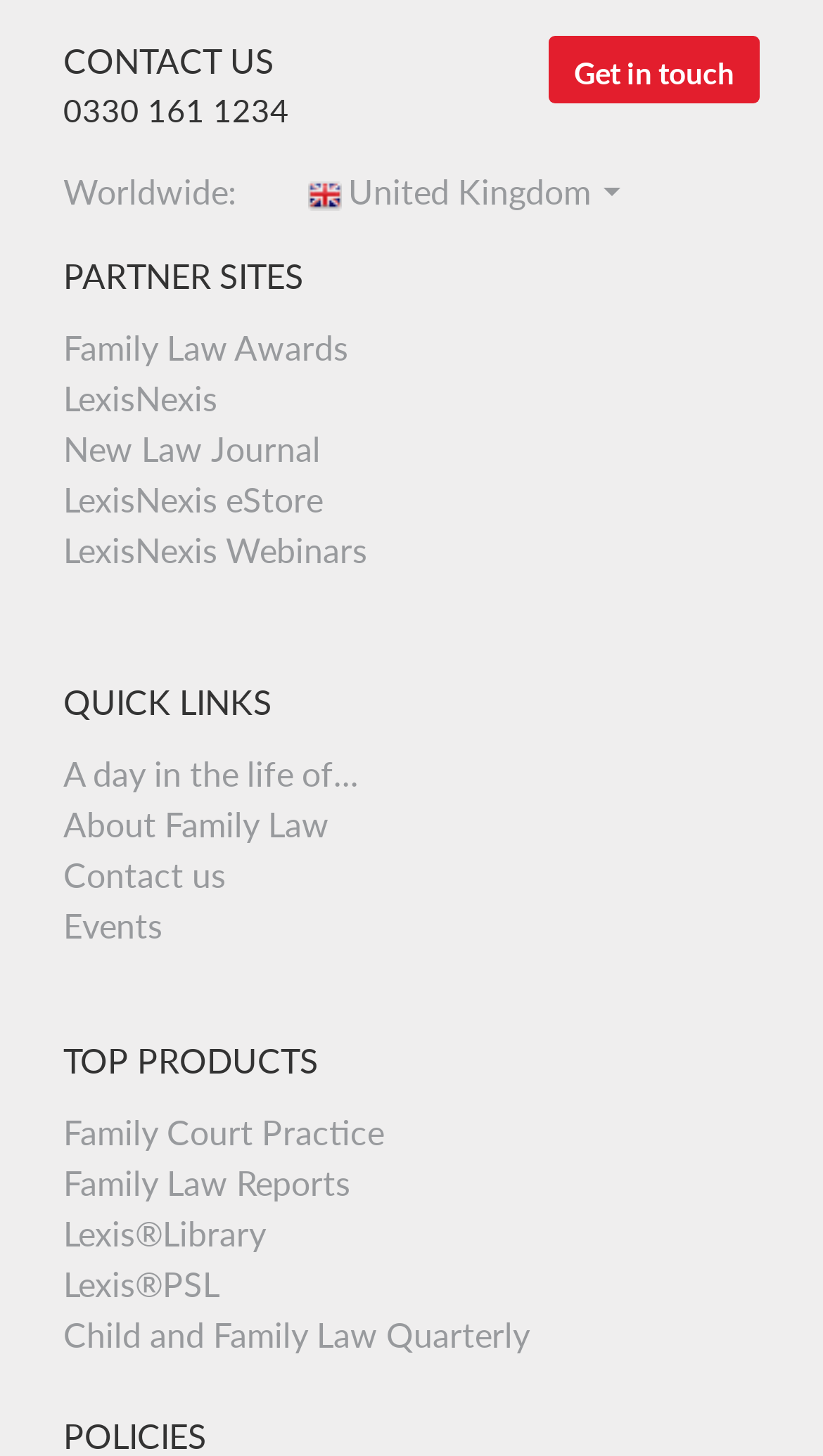How many links are there under PARTNER SITES?
Give a detailed explanation using the information visible in the image.

I counted the number of links under the 'PARTNER SITES' section, which are 'Family Law Awards', 'LexisNexis', 'New Law Journal', 'LexisNexis eStore', and 'LexisNexis Webinars', totaling 5 links.